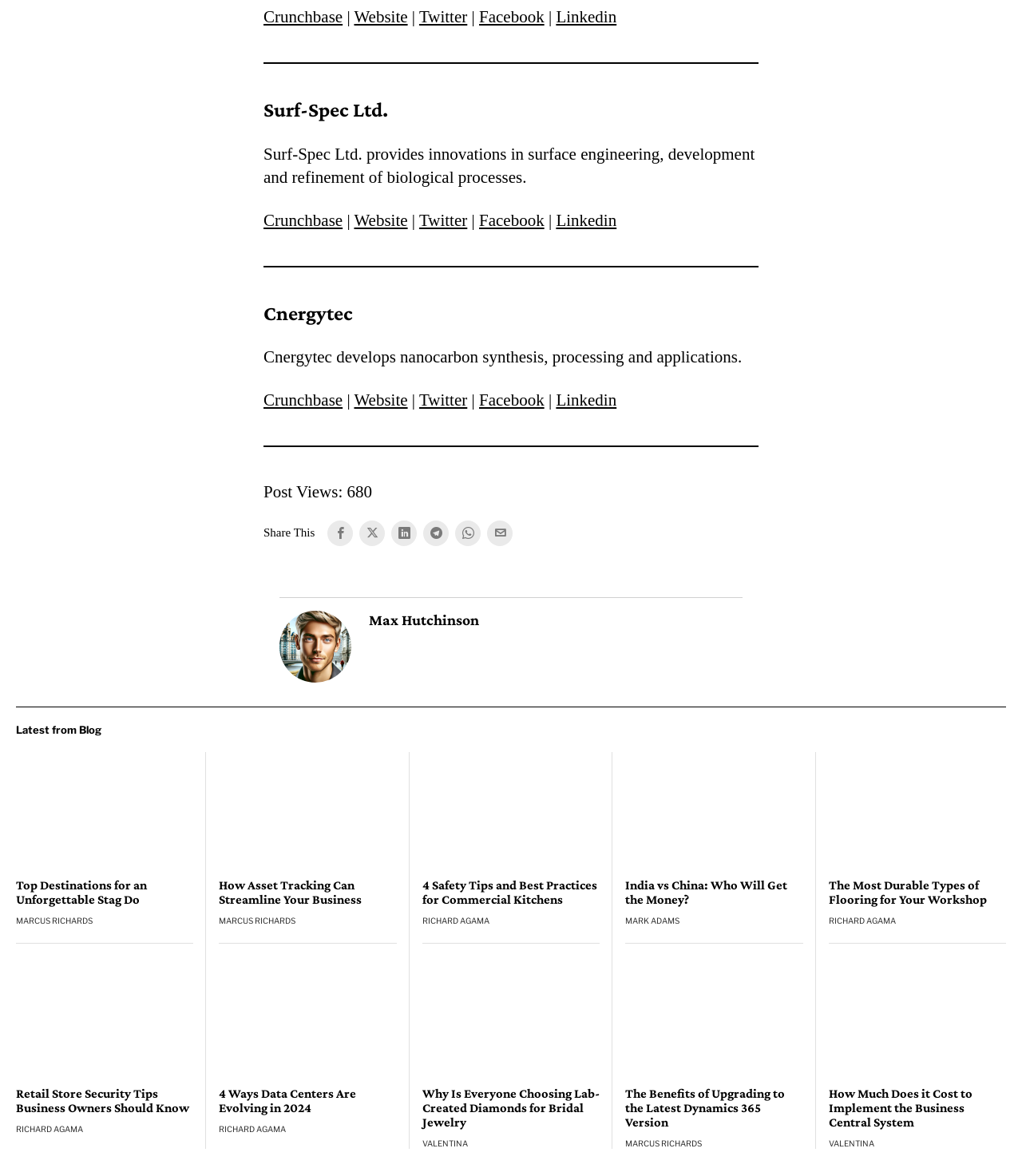Please specify the bounding box coordinates of the region to click in order to perform the following instruction: "Read the article 'Top Destinations for an Unforgettable Stag Do'".

[0.016, 0.639, 0.189, 0.74]